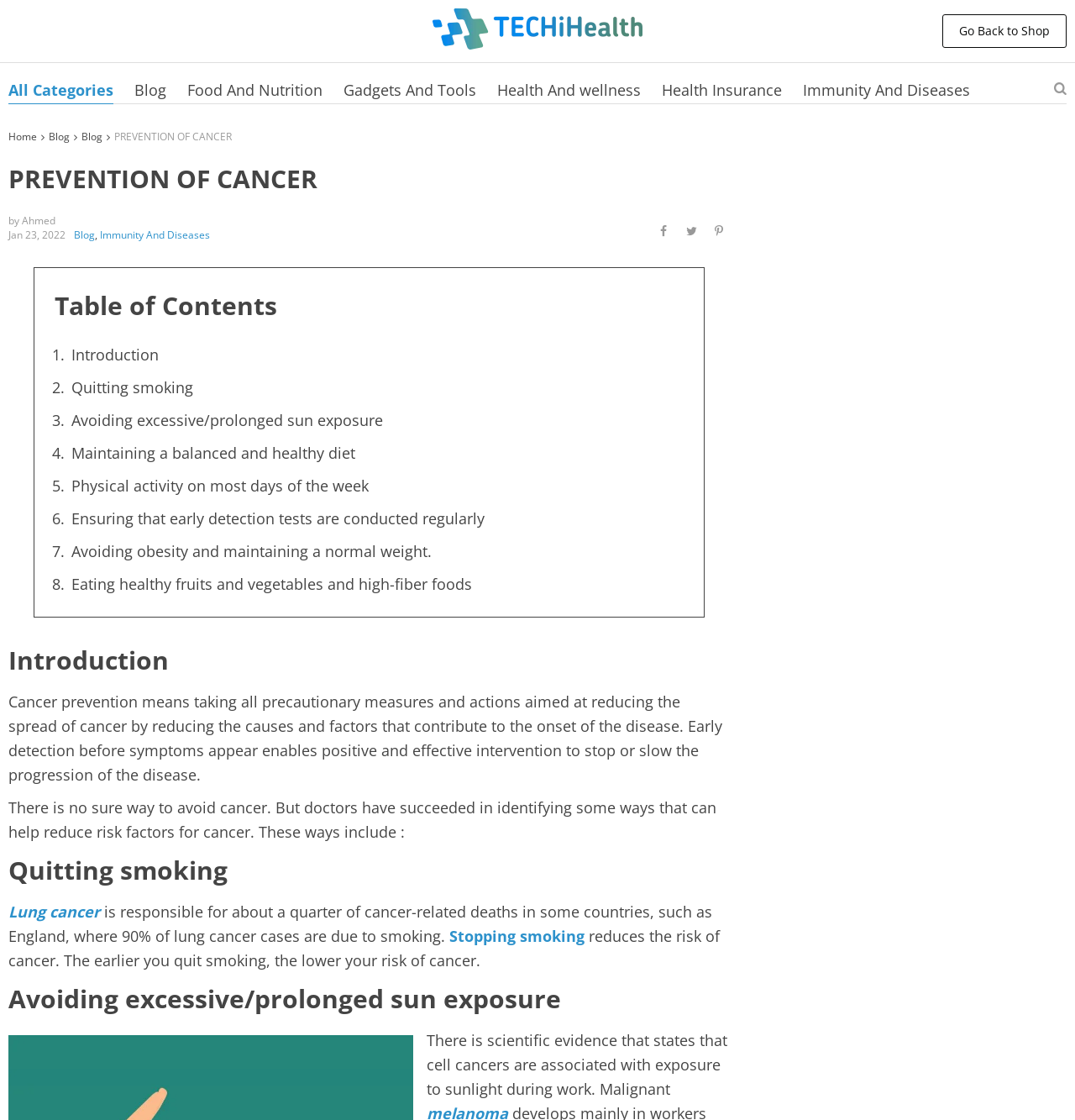Provide the bounding box coordinates for the UI element described in this sentence: "0 1". The coordinates should be four float values between 0 and 1, i.e., [left, top, right, bottom].

None